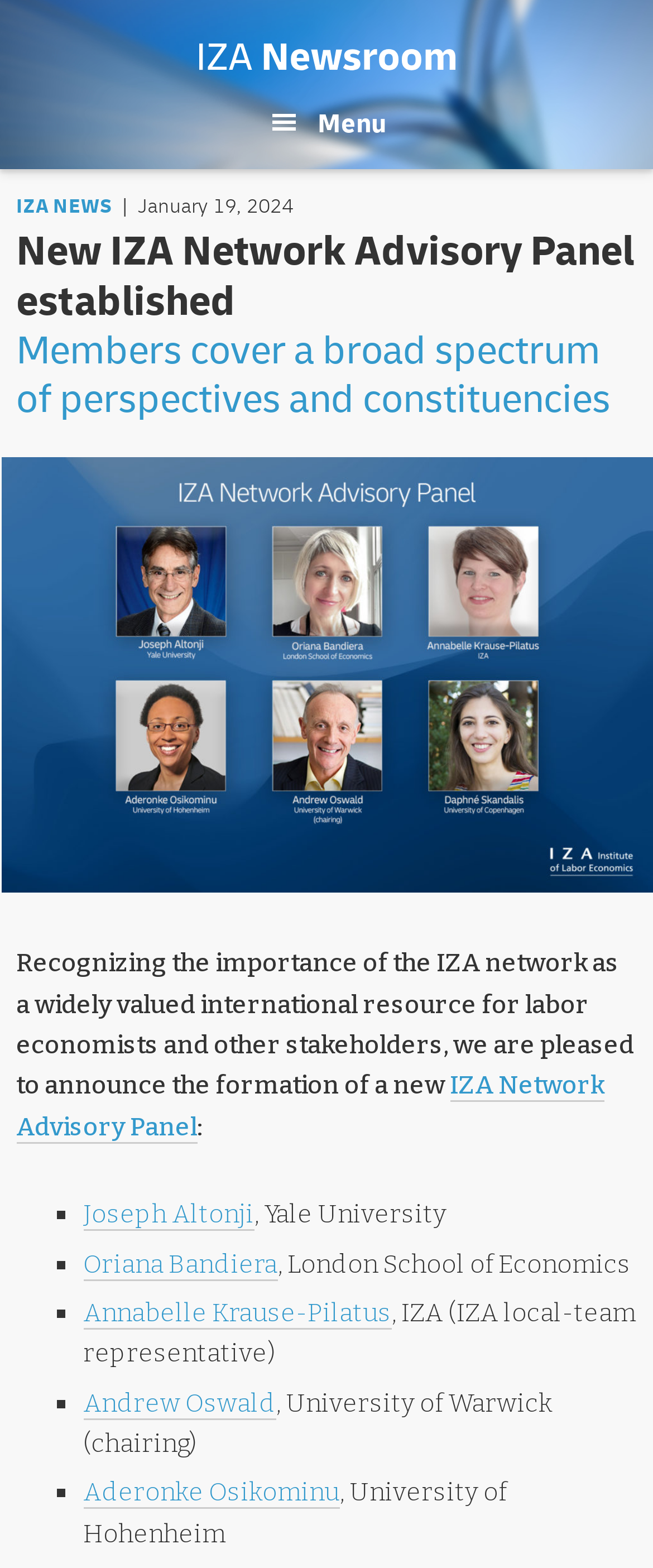Determine the bounding box coordinates for the area that should be clicked to carry out the following instruction: "Learn about Joseph Altonji".

[0.128, 0.765, 0.389, 0.785]